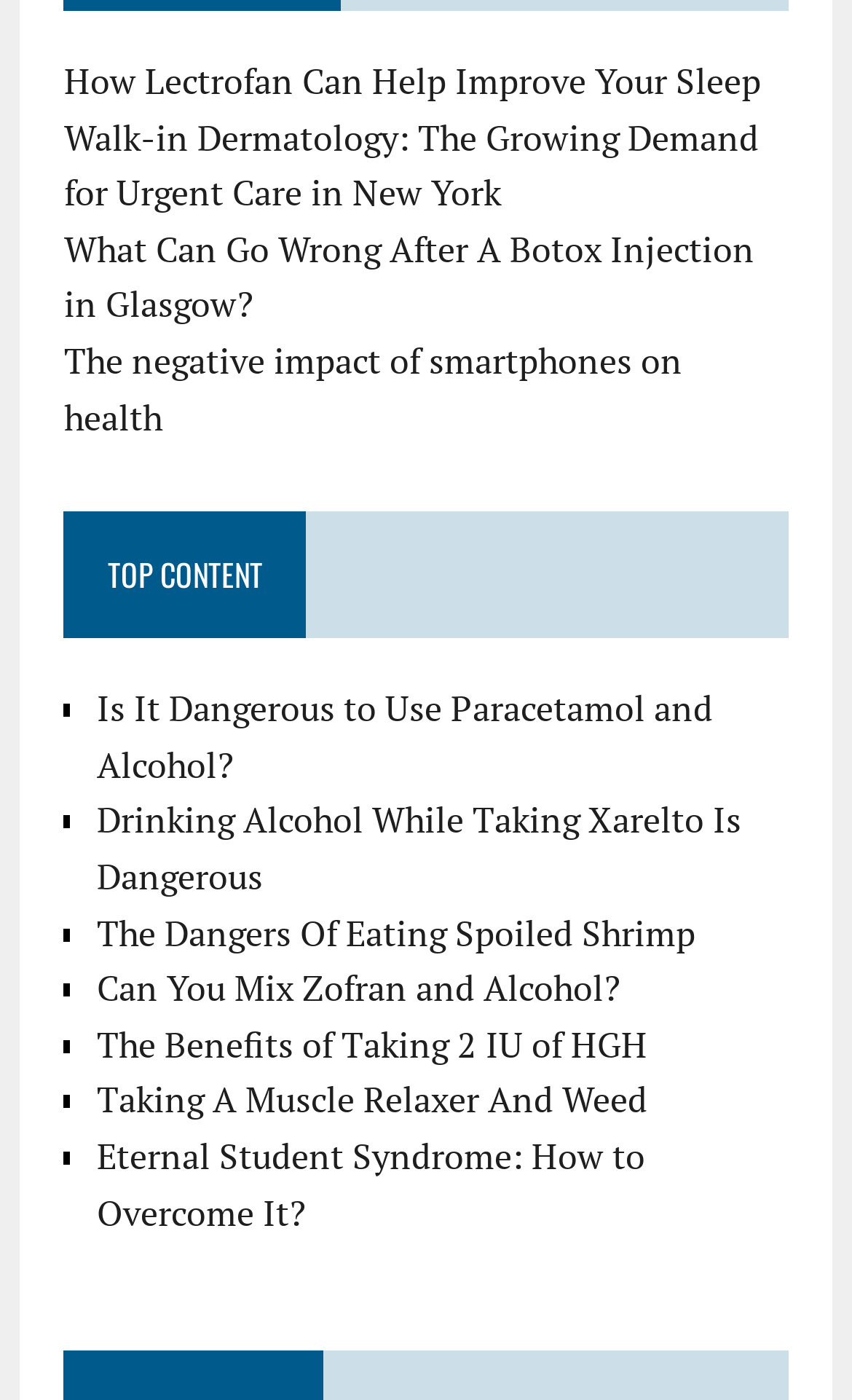Could you locate the bounding box coordinates for the section that should be clicked to accomplish this task: "Learn about the growing demand for urgent care in New York".

[0.075, 0.08, 0.89, 0.155]